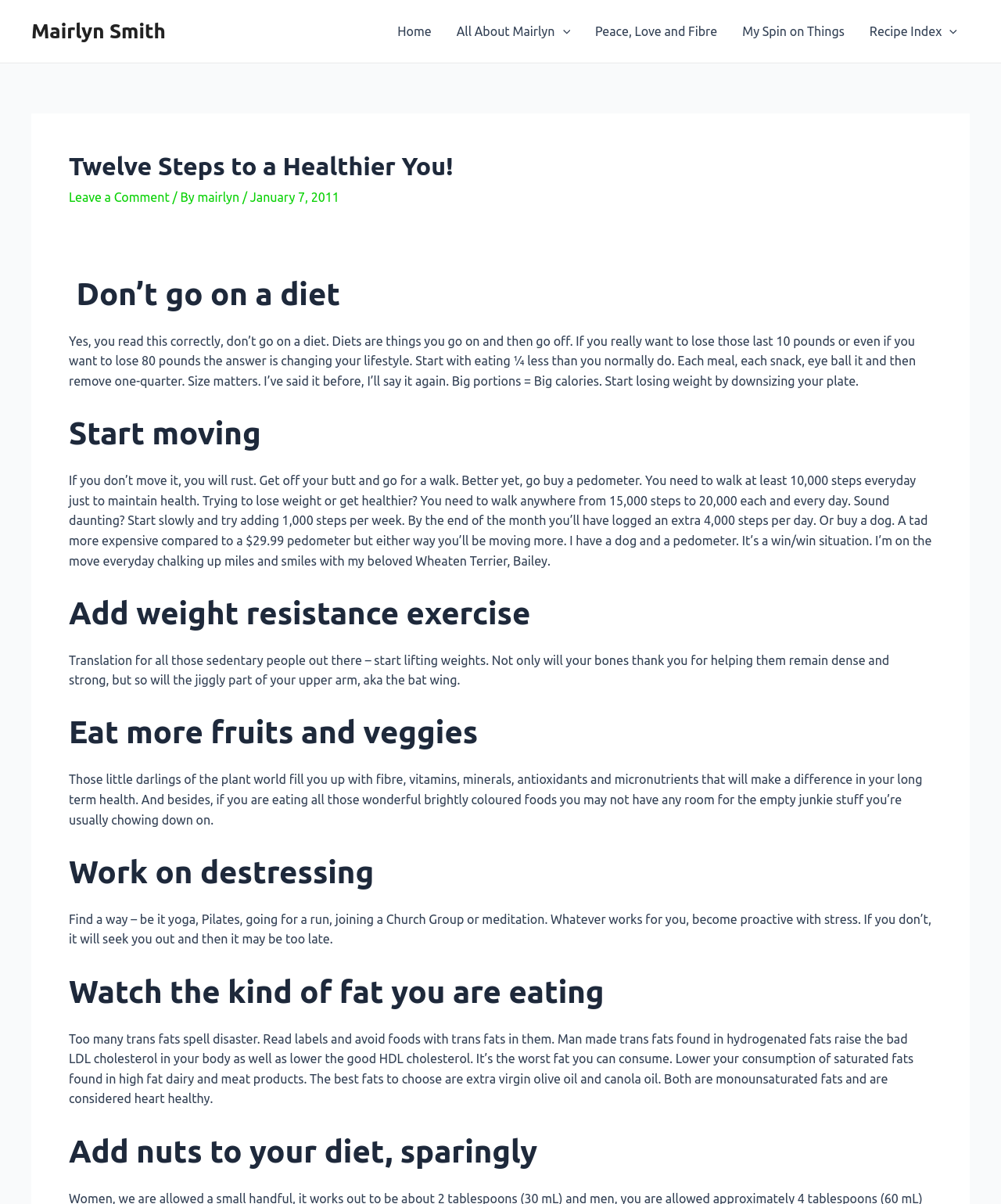Determine the bounding box coordinates of the clickable region to execute the instruction: "Toggle the 'Recipe Index Menu'". The coordinates should be four float numbers between 0 and 1, denoted as [left, top, right, bottom].

[0.856, 0.0, 0.969, 0.052]